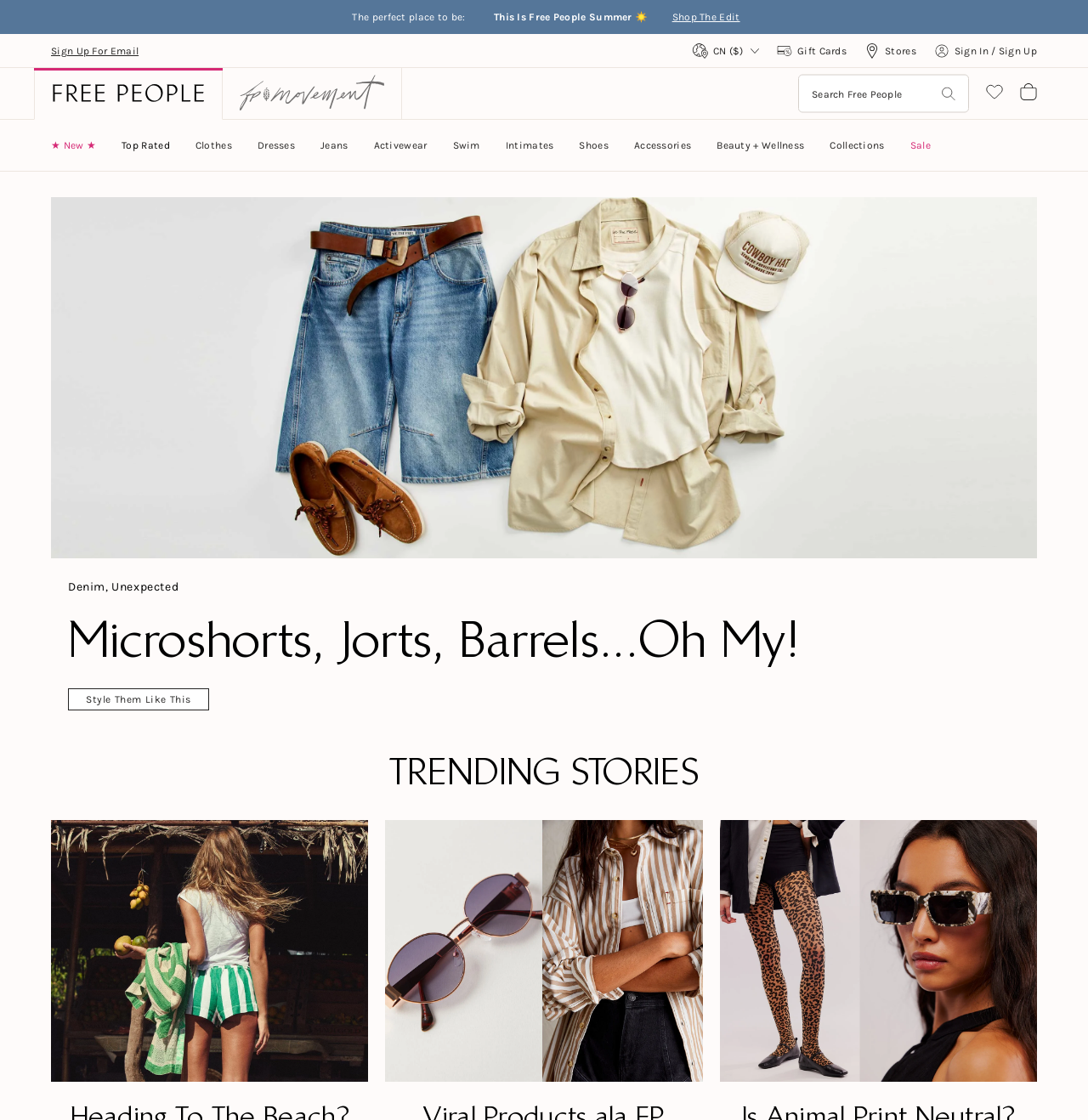Given the element description Sign In / Sign Up, identify the bounding box coordinates for the UI element on the webpage screenshot. The format should be (top-left x, top-left y, bottom-right x, bottom-right y), with values between 0 and 1.

[0.858, 0.038, 0.953, 0.053]